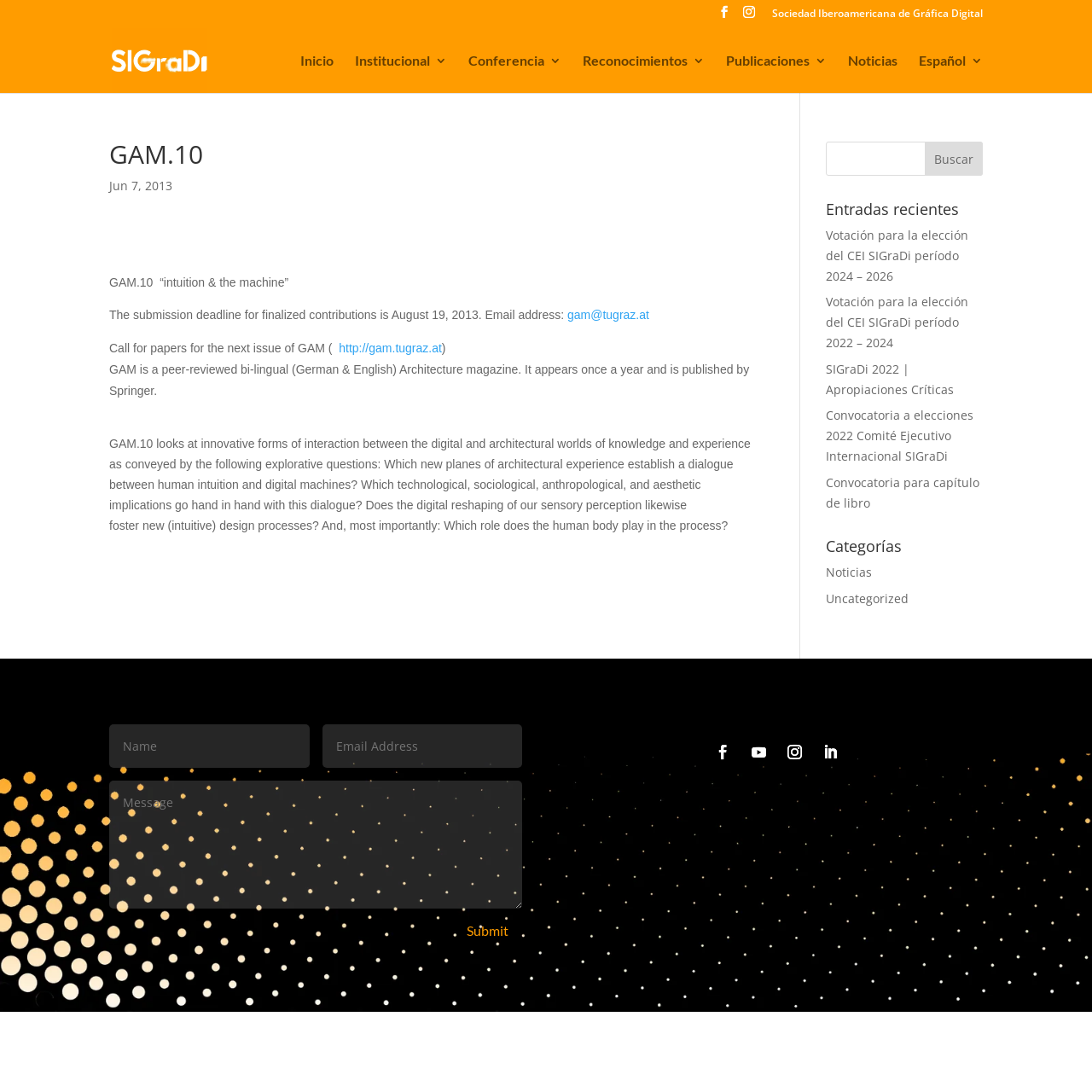Please reply to the following question with a single word or a short phrase:
What is the purpose of the search box?

To search the webpage